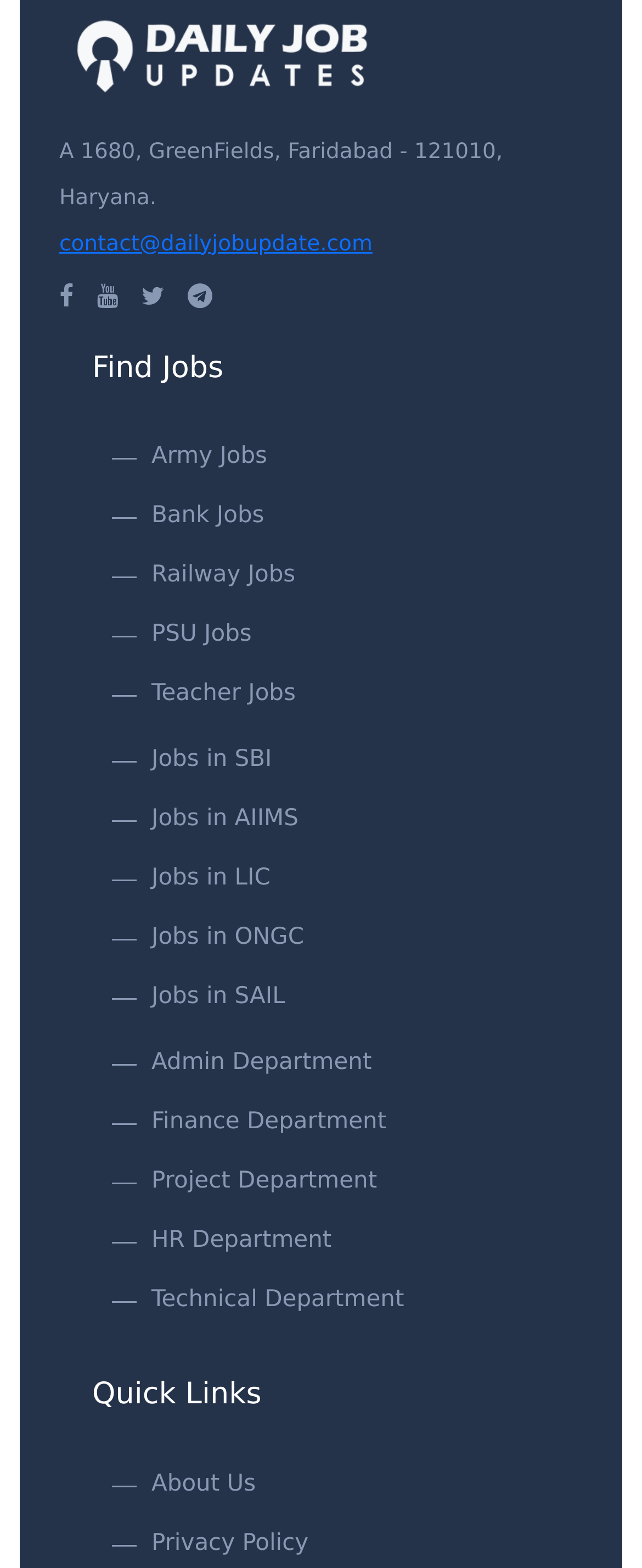What is the last job category listed?
Please look at the screenshot and answer using one word or phrase.

Technical Department